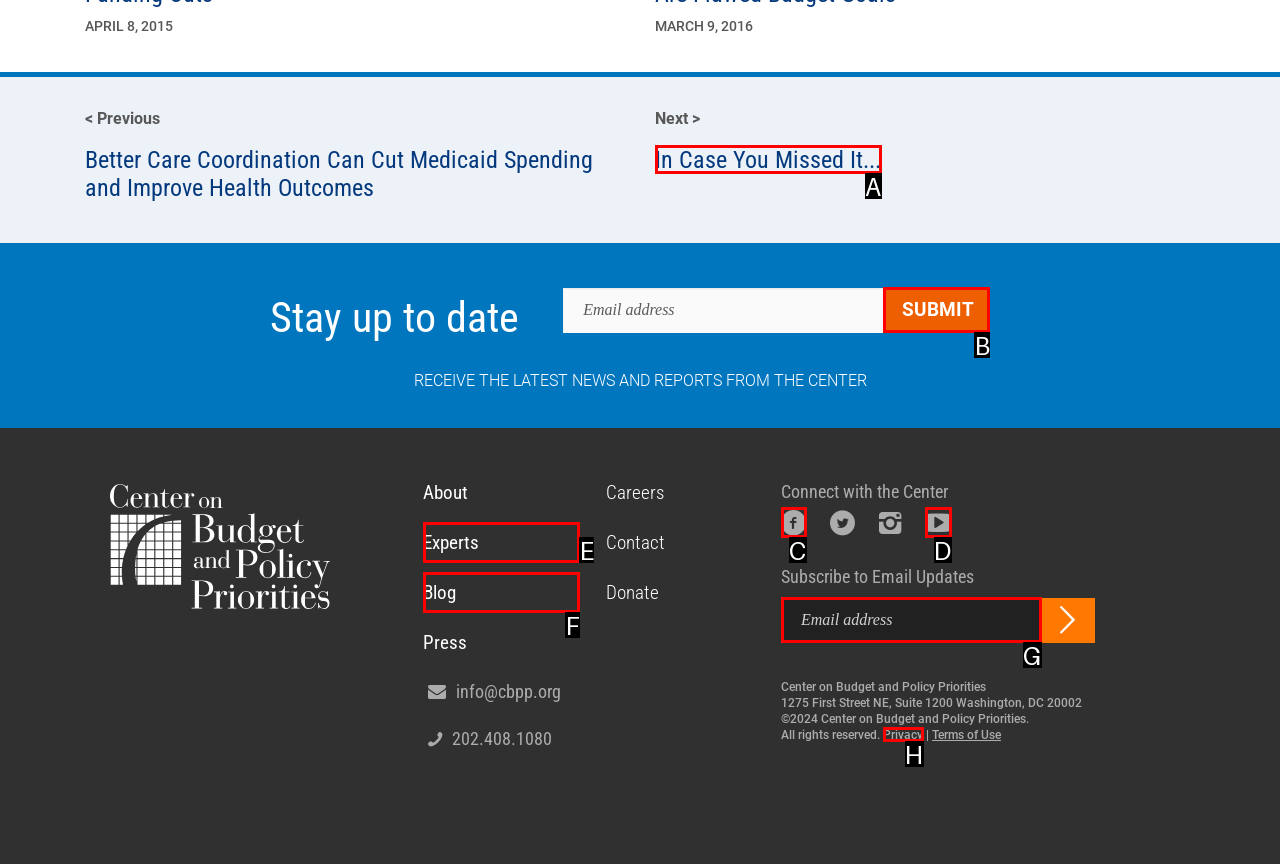Tell me the letter of the HTML element that best matches the description: In Case You Missed It... from the provided options.

A